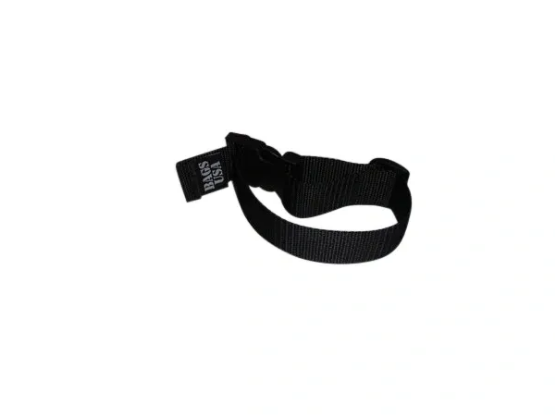What is the material used to construct the strap?
Based on the image content, provide your answer in one word or a short phrase.

Heavy-duty nylon webbing